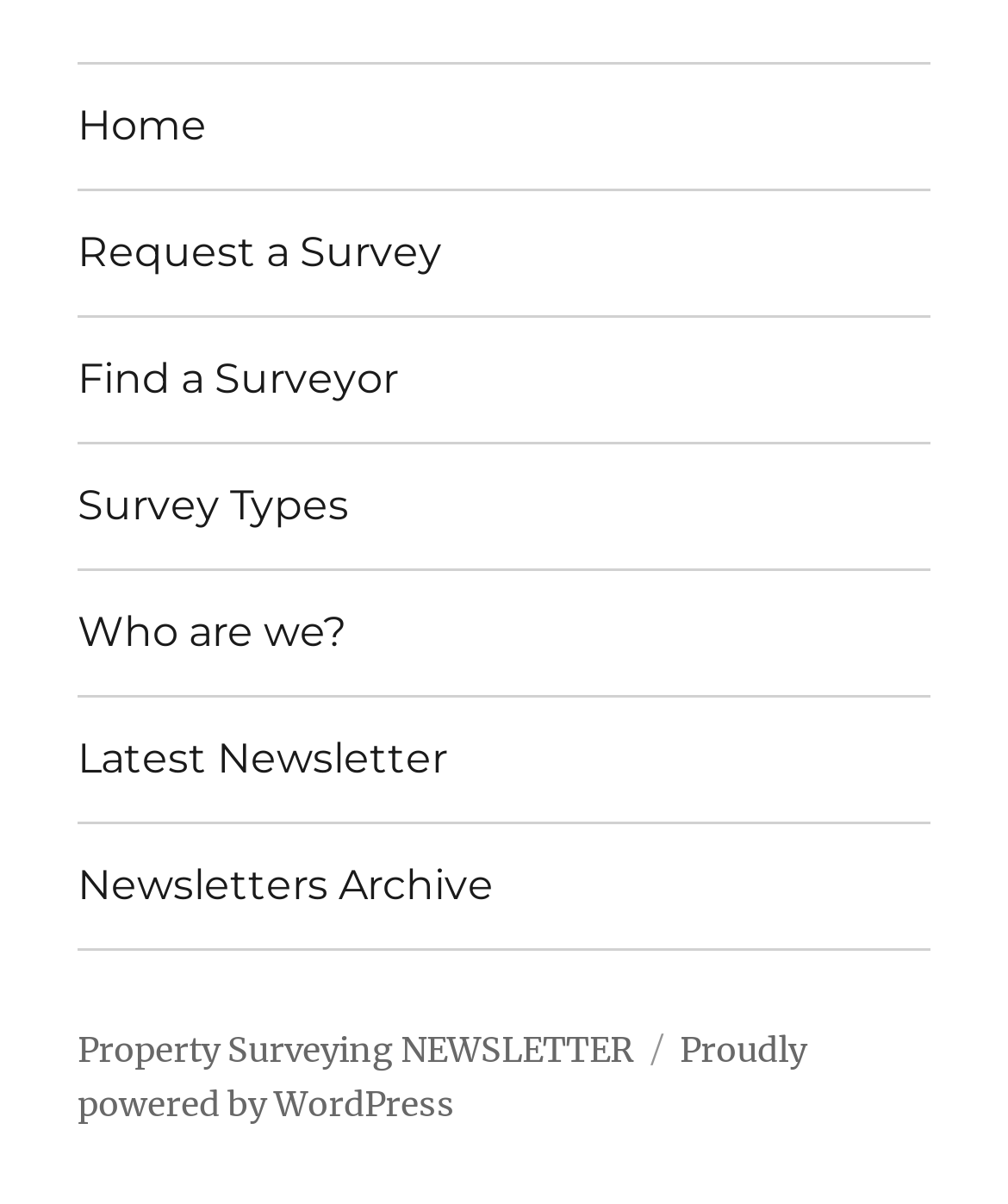Determine the bounding box coordinates of the clickable region to carry out the instruction: "View Latest Newsletter".

[0.077, 0.579, 0.923, 0.682]